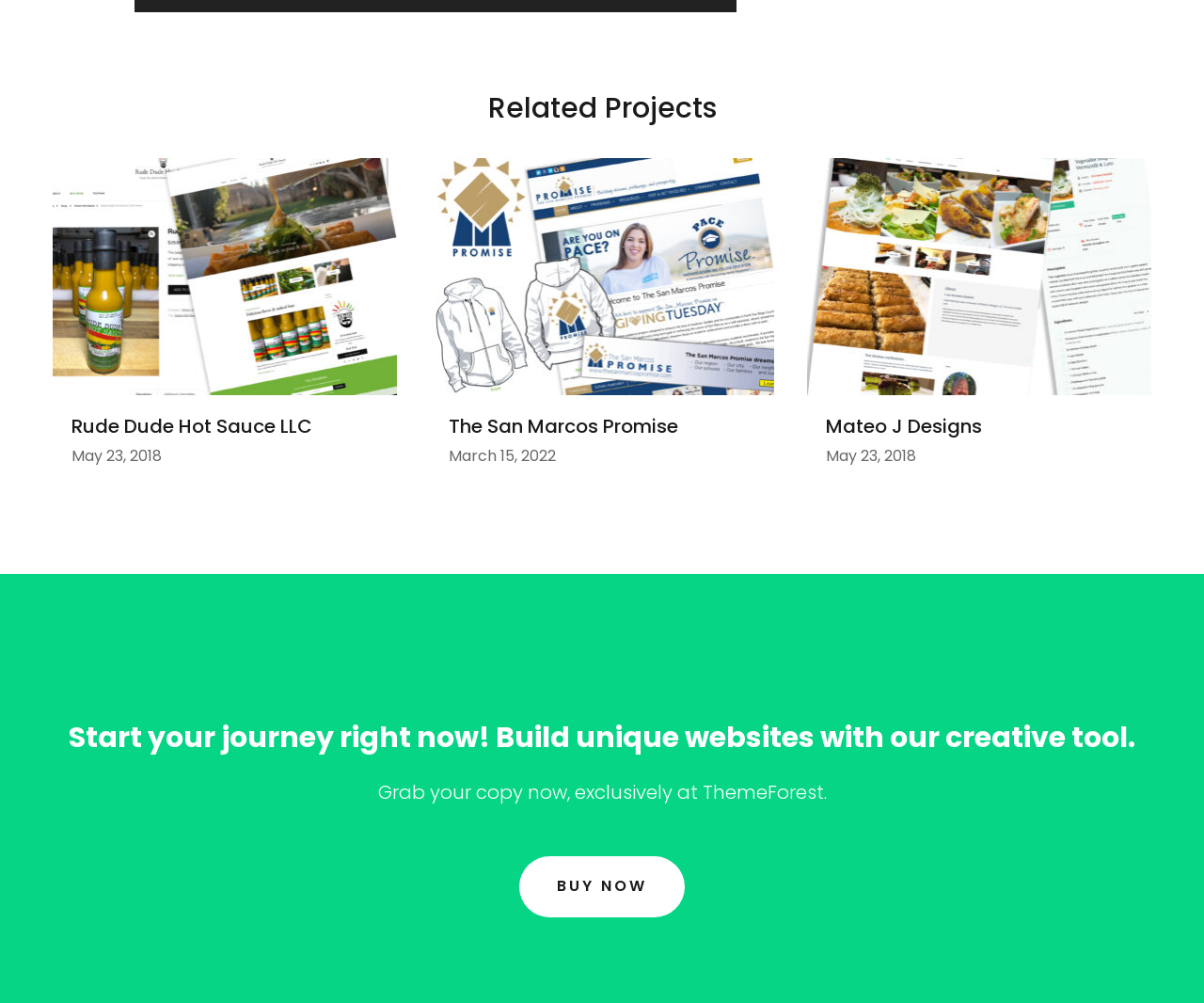Please identify the bounding box coordinates of the element's region that should be clicked to execute the following instruction: "Buy the theme now". The bounding box coordinates must be four float numbers between 0 and 1, i.e., [left, top, right, bottom].

[0.431, 0.854, 0.569, 0.914]